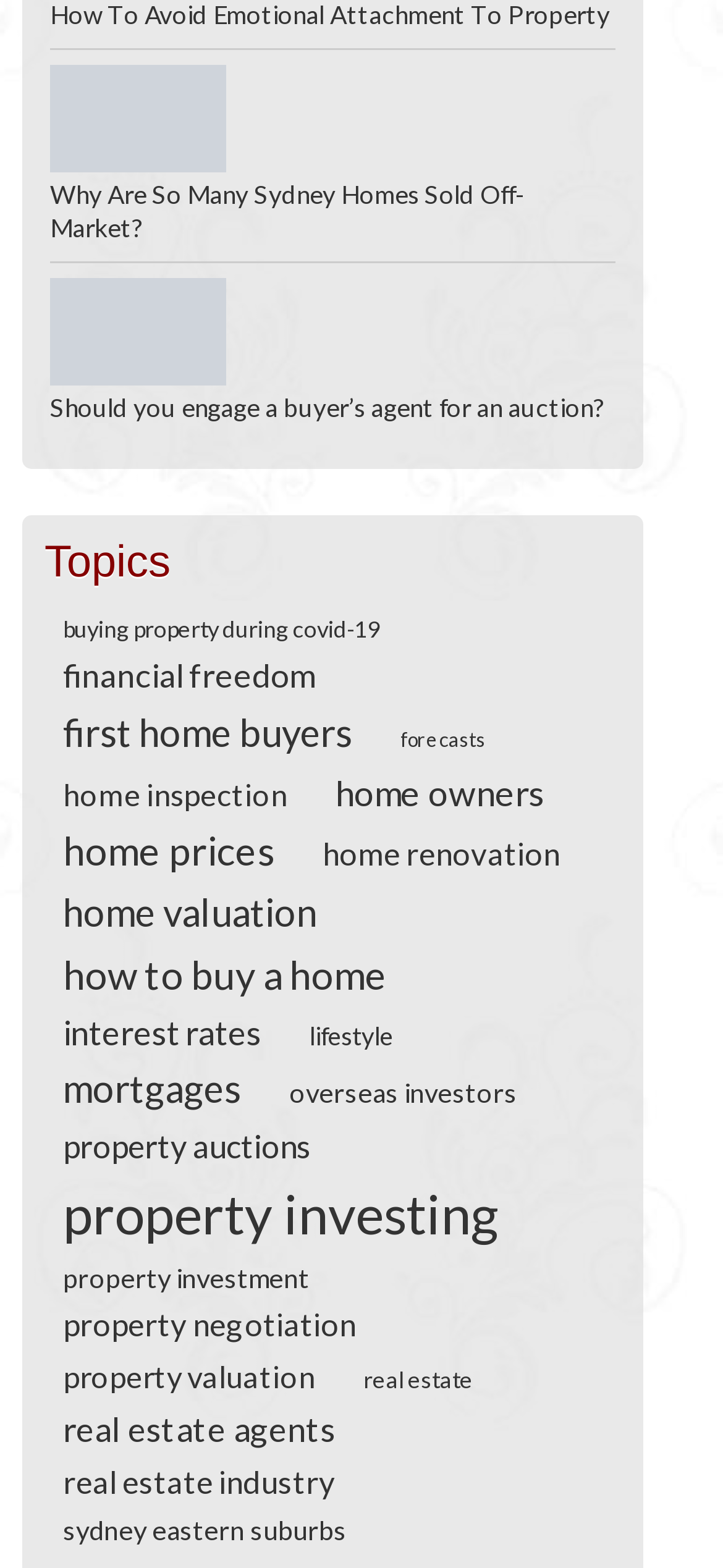Could you please study the image and provide a detailed answer to the question:
What is the second topic listed?

I looked at the links under the 'Topics' heading and found that the second link is 'financial freedom'.